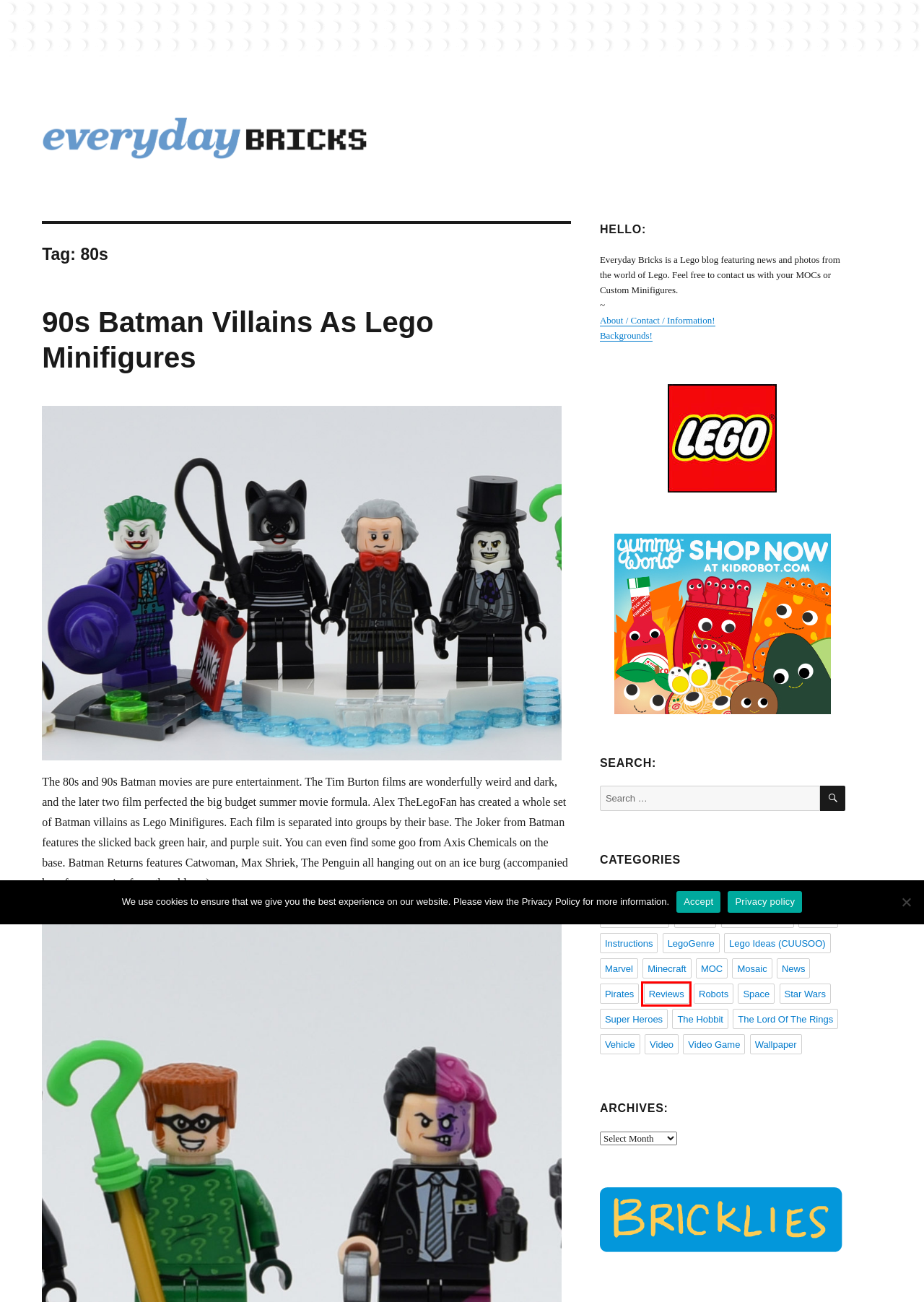Look at the screenshot of the webpage and find the element within the red bounding box. Choose the webpage description that best fits the new webpage that will appear after clicking the element. Here are the candidates:
A. Super Heroes Archives - EverydayBricks
B. Friends (Elves) Archives - EverydayBricks
C. City Archives - EverydayBricks
D. History Archives - EverydayBricks
E. The Hobbit Archives - EverydayBricks
F. Star Wars Archives - EverydayBricks
G. MOC Archives - EverydayBricks
H. Reviews Archives - EverydayBricks

H